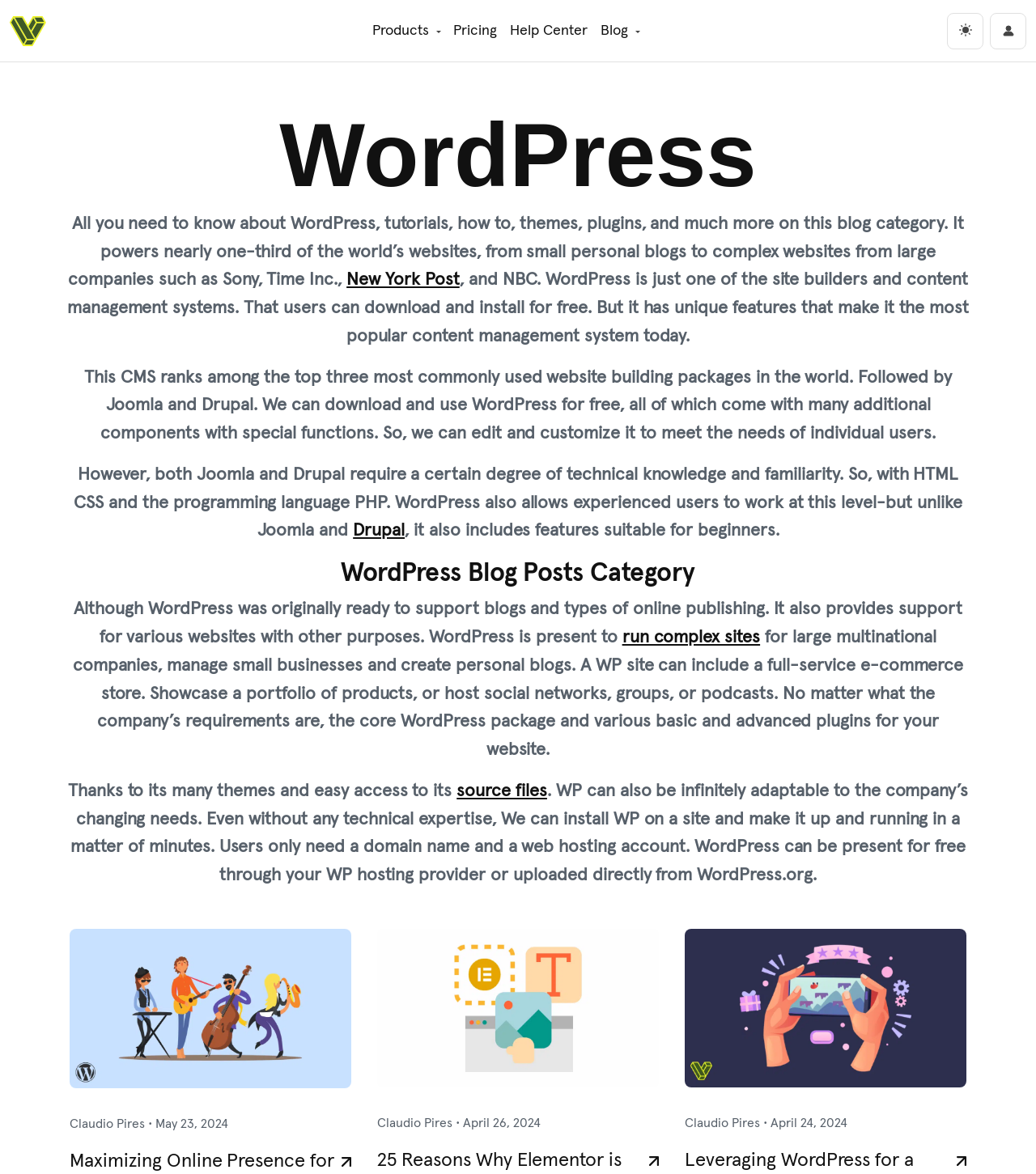Pinpoint the bounding box coordinates of the area that must be clicked to complete this instruction: "Click on the 'Leveraging WordPress for a Competitive Edge in Finnish Online Gaming and Gambling' link".

[0.661, 0.791, 0.933, 0.926]